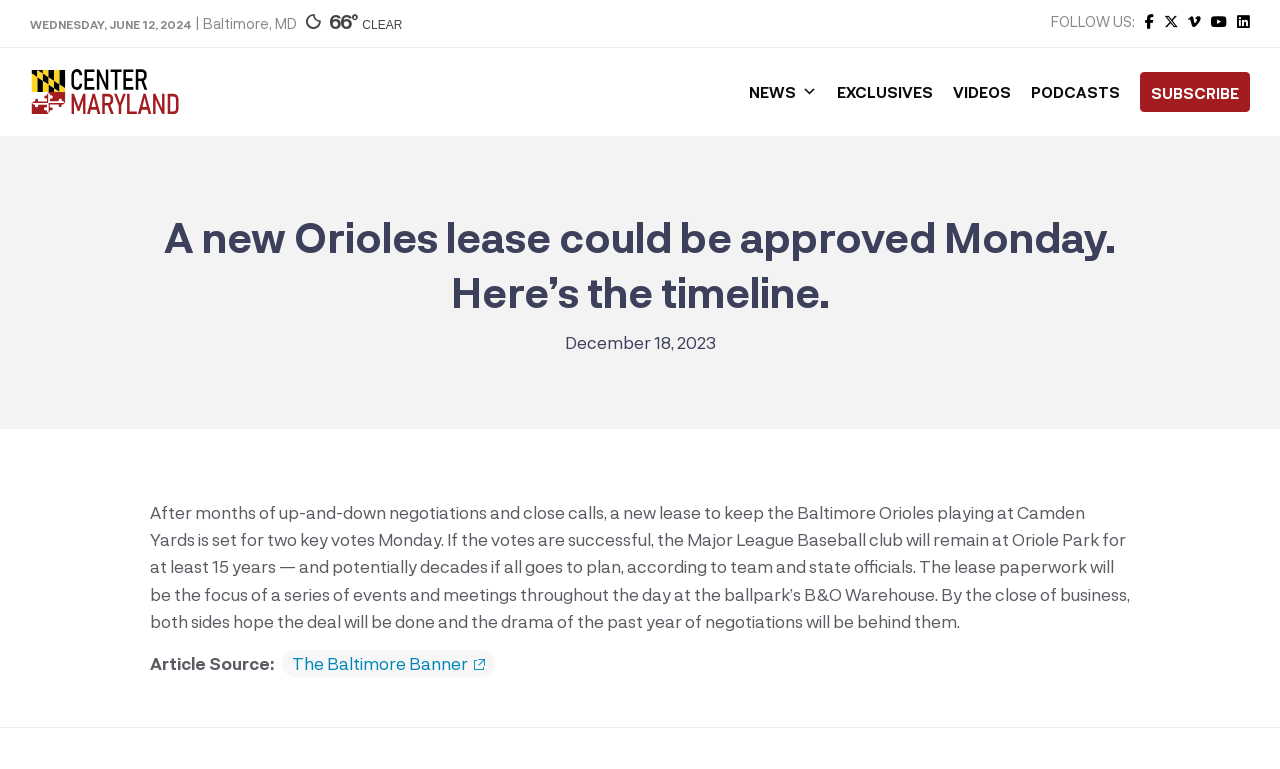Please locate the UI element described by "News" and provide its bounding box coordinates.

[0.577, 0.094, 0.646, 0.146]